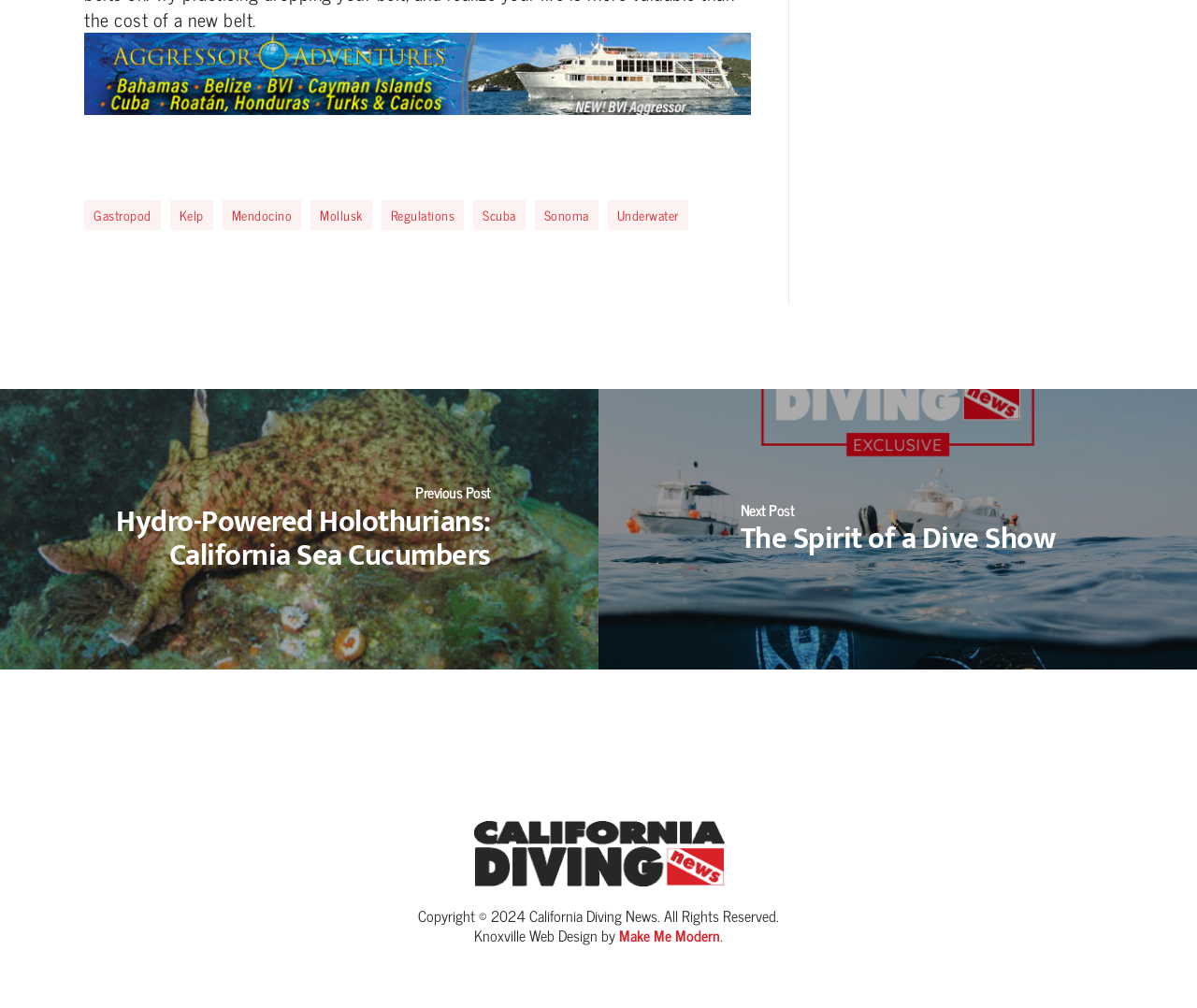Please identify the bounding box coordinates of the region to click in order to complete the given instruction: "Click on the Government menu". The coordinates should be four float numbers between 0 and 1, i.e., [left, top, right, bottom].

None